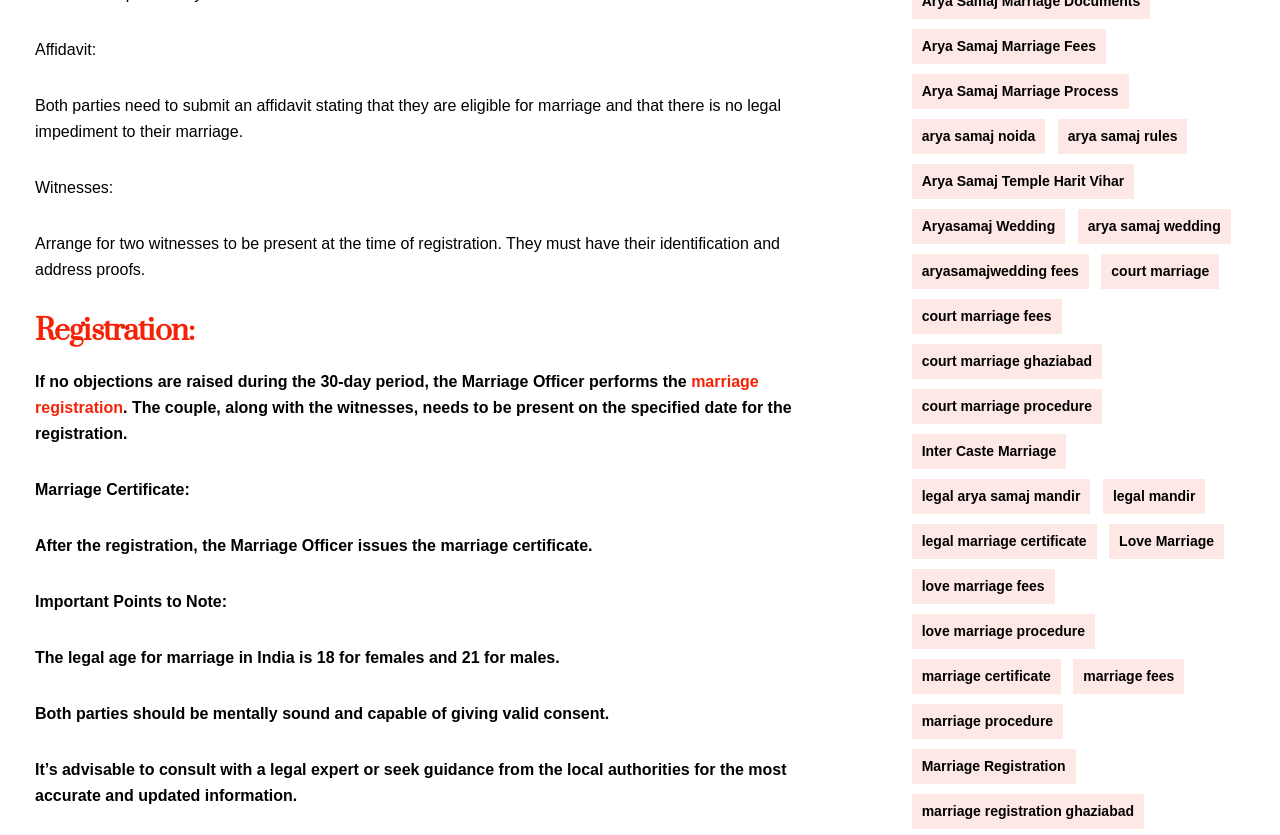Pinpoint the bounding box coordinates of the element to be clicked to execute the instruction: "Check 'Marriage Certificate' information".

[0.027, 0.576, 0.148, 0.597]